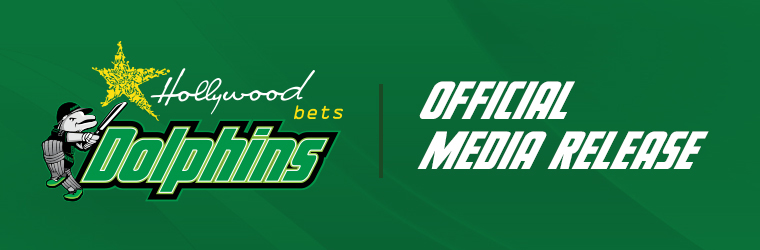What is the dolphin character holding?
Based on the visual, give a brief answer using one word or a short phrase.

cricket bat